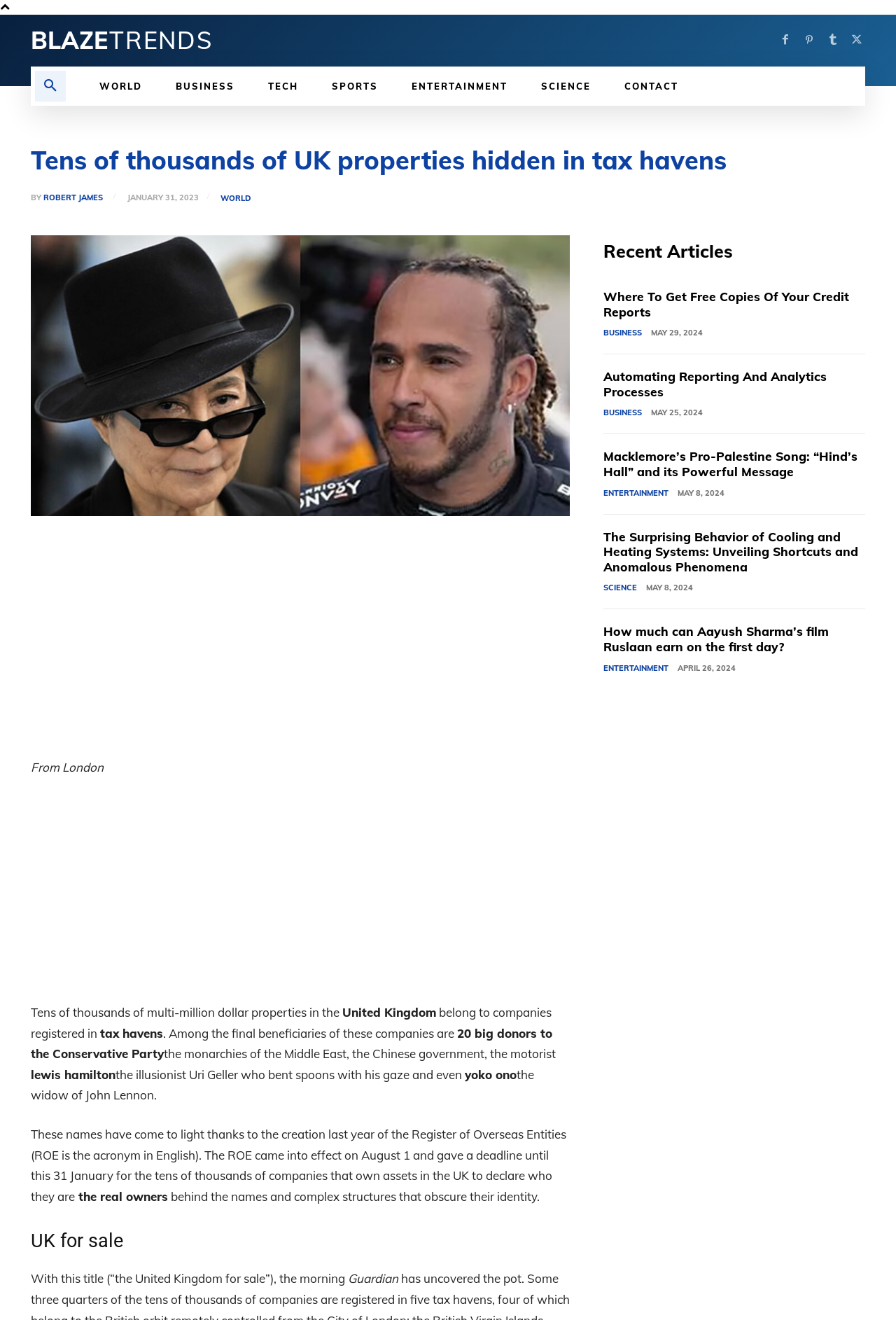Please locate the bounding box coordinates of the element that should be clicked to achieve the given instruction: "Read the article by 'ROBERT JAMES'".

[0.048, 0.147, 0.115, 0.153]